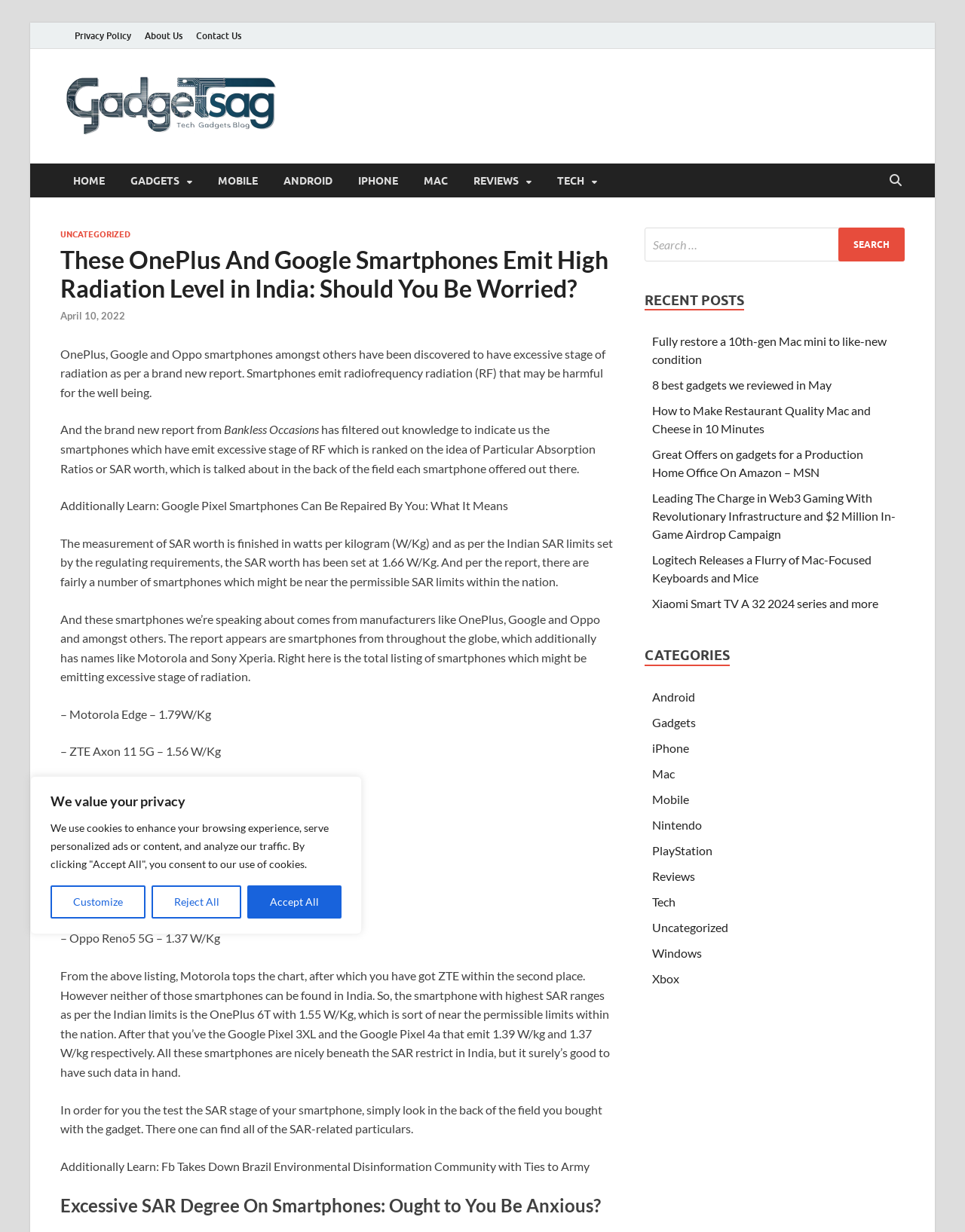Locate the bounding box coordinates of the element you need to click to accomplish the task described by this instruction: "Search for something".

[0.668, 0.185, 0.938, 0.212]